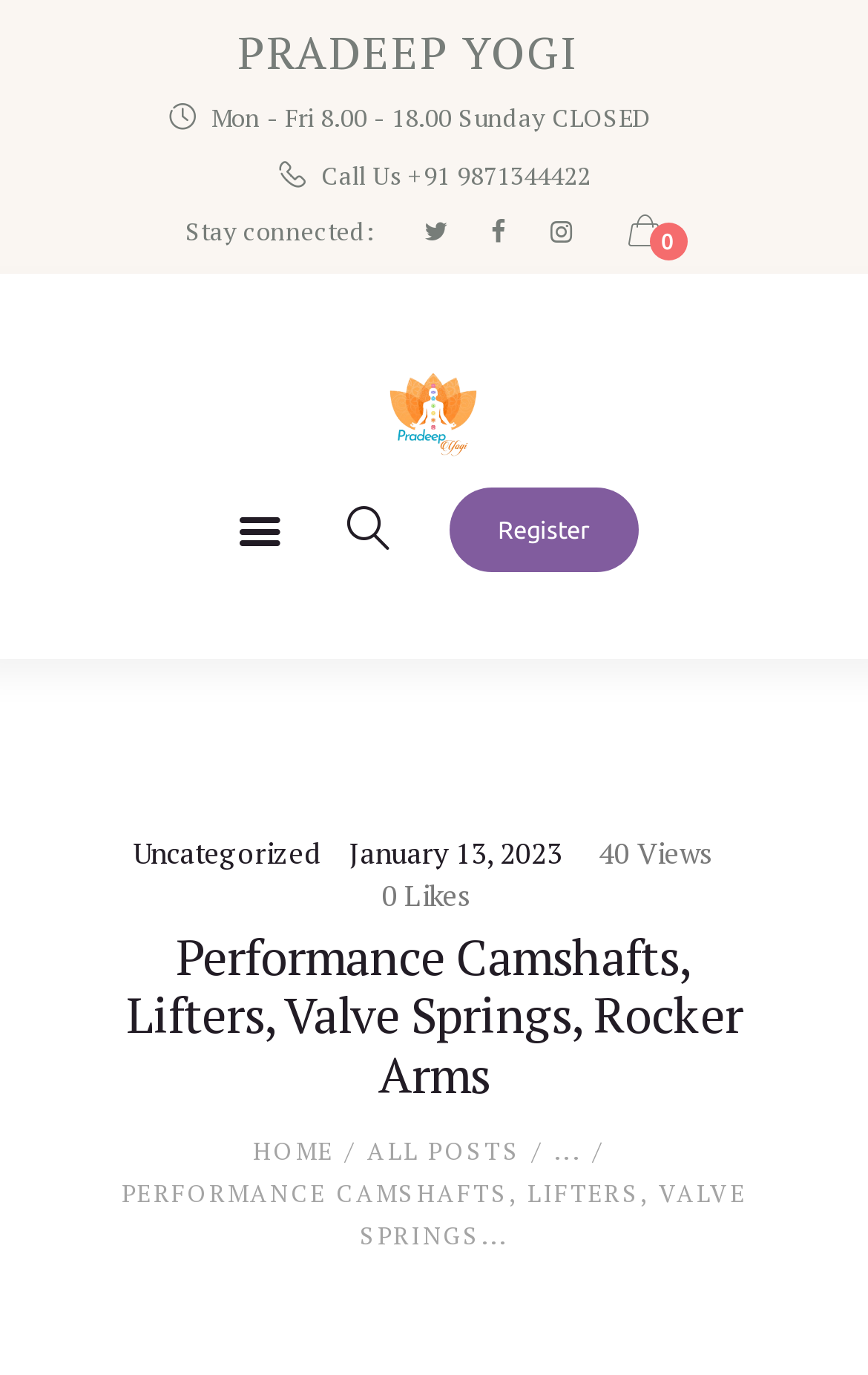Provide the bounding box coordinates of the UI element that matches the description: "parent_node: PRADEEP YOGI".

[0.833, 0.0, 1.0, 0.105]